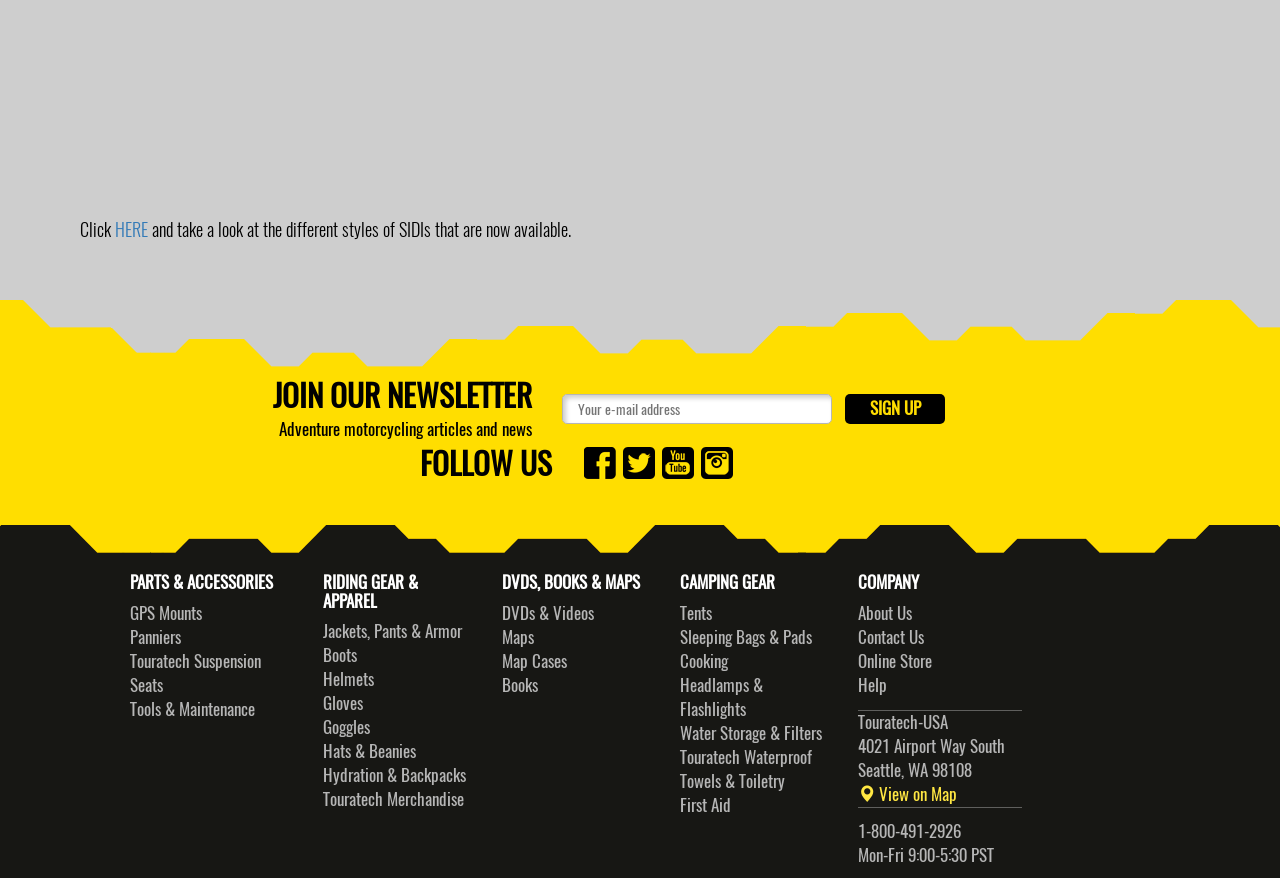Determine the coordinates of the bounding box that should be clicked to complete the instruction: "Click HERE". The coordinates should be represented by four float numbers between 0 and 1: [left, top, right, bottom].

[0.09, 0.247, 0.116, 0.276]